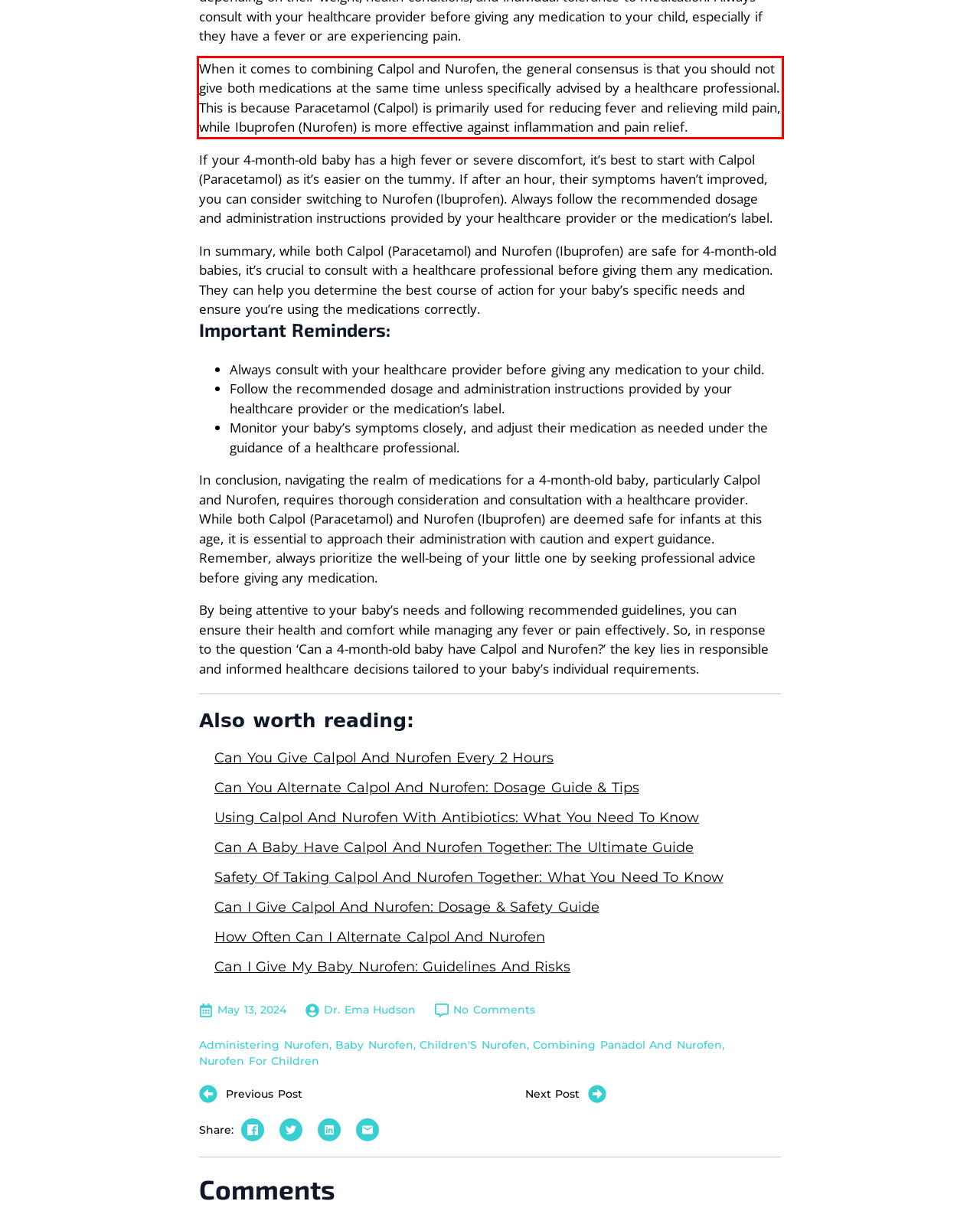Please take the screenshot of the webpage, find the red bounding box, and generate the text content that is within this red bounding box.

When it comes to combining Calpol and Nurofen, the general consensus is that you should not give both medications at the same time unless specifically advised by a healthcare professional. This is because Paracetamol (Calpol) is primarily used for reducing fever and relieving mild pain, while Ibuprofen (Nurofen) is more effective against inflammation and pain relief.